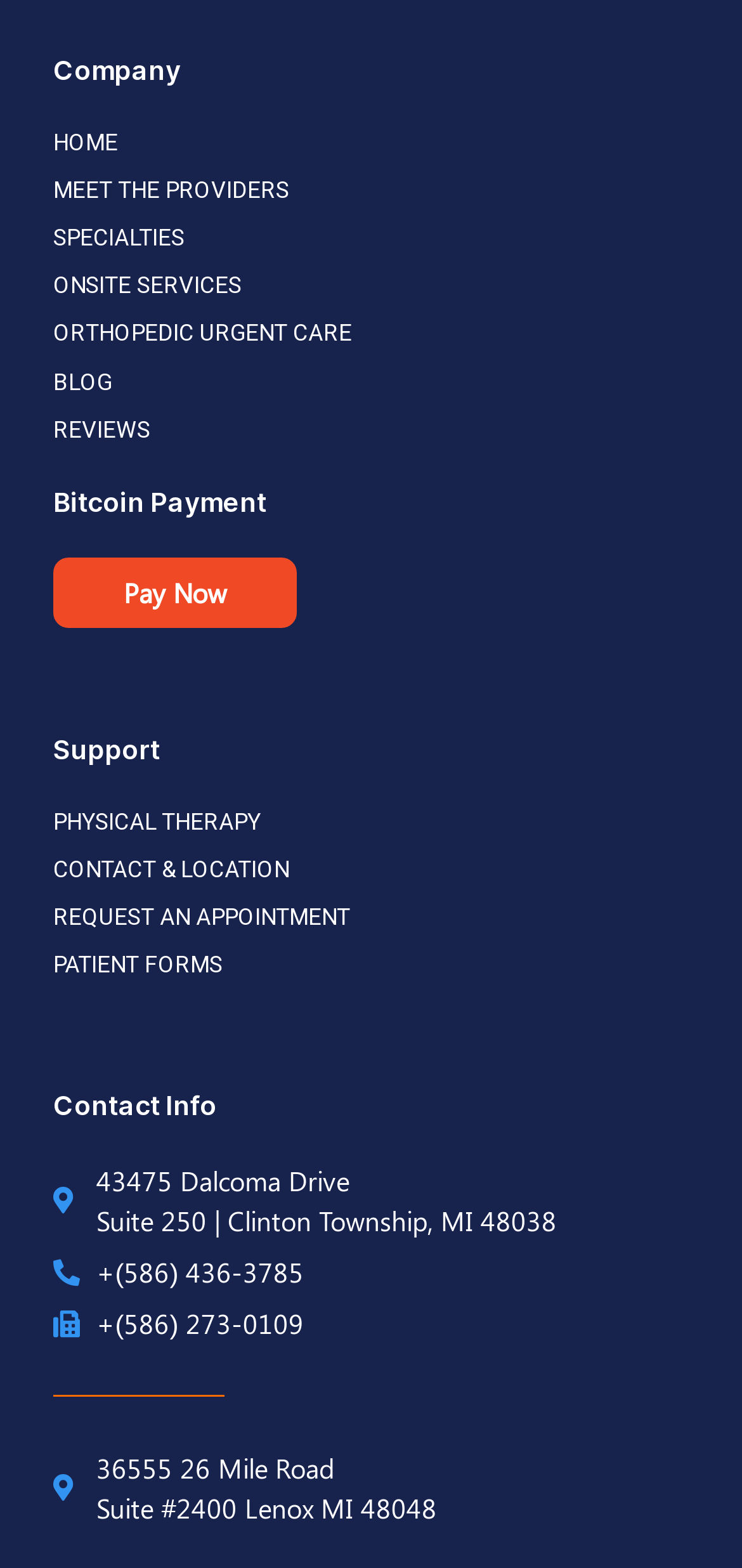Given the webpage screenshot and the description, determine the bounding box coordinates (top-left x, top-left y, bottom-right x, bottom-right y) that define the location of the UI element matching this description: CONTACT & LOCATION

[0.072, 0.543, 0.928, 0.567]